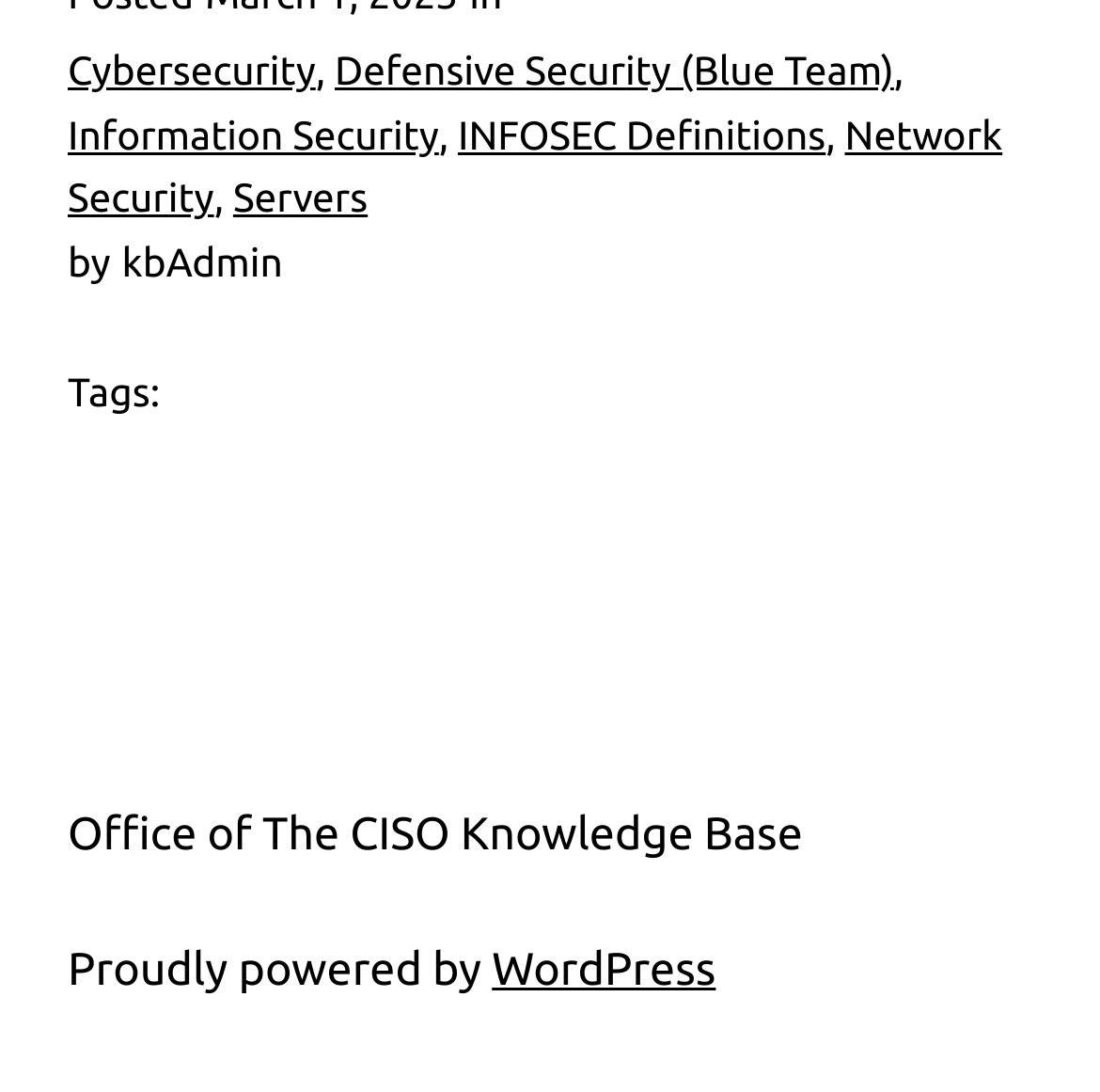Respond with a single word or phrase for the following question: 
What is the author of the webpage?

kbAdmin